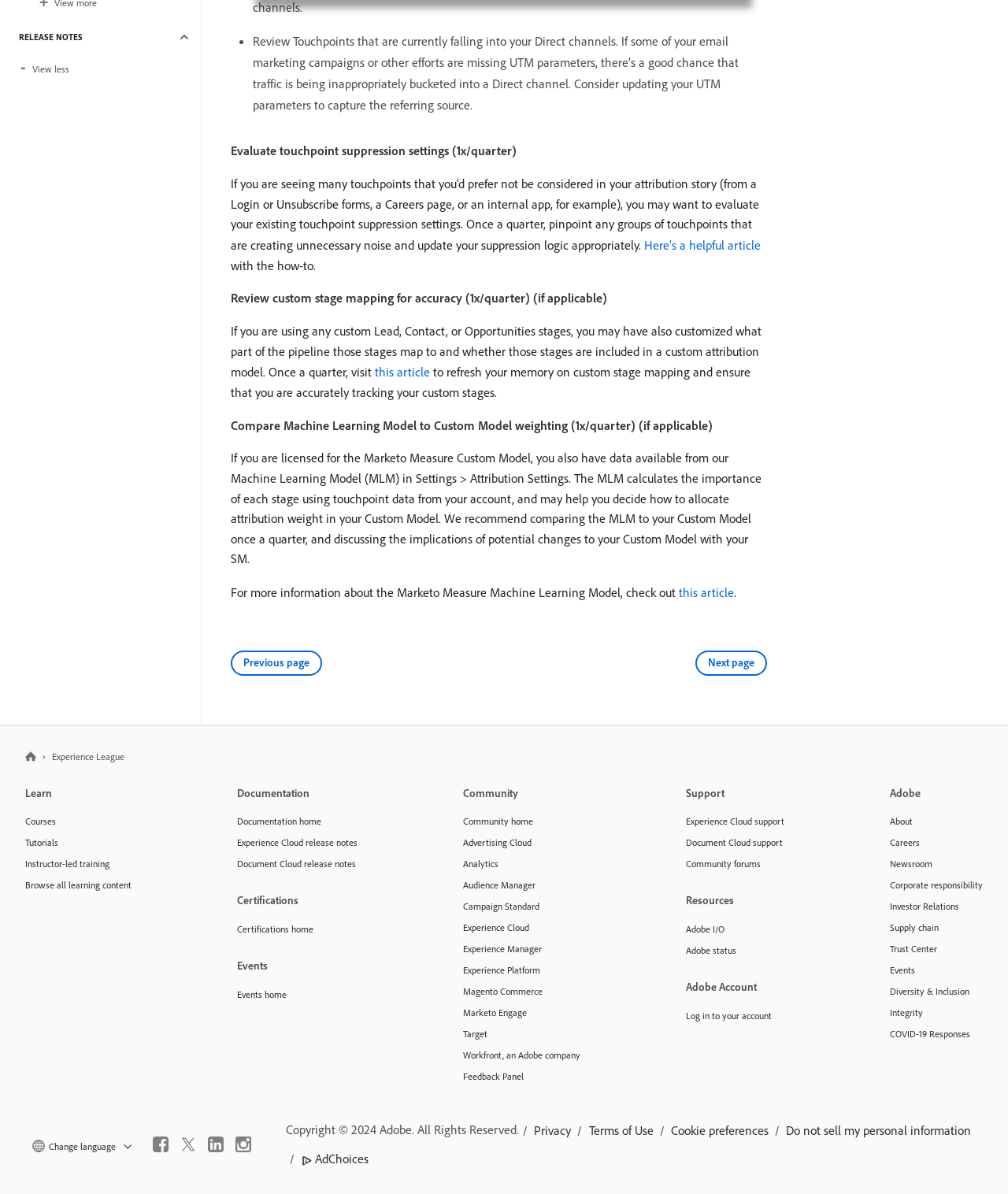Pinpoint the bounding box coordinates of the element that must be clicked to accomplish the following instruction: "Click on 'Previous page'". The coordinates should be in the format of four float numbers between 0 and 1, i.e., [left, top, right, bottom].

[0.229, 0.545, 0.32, 0.566]